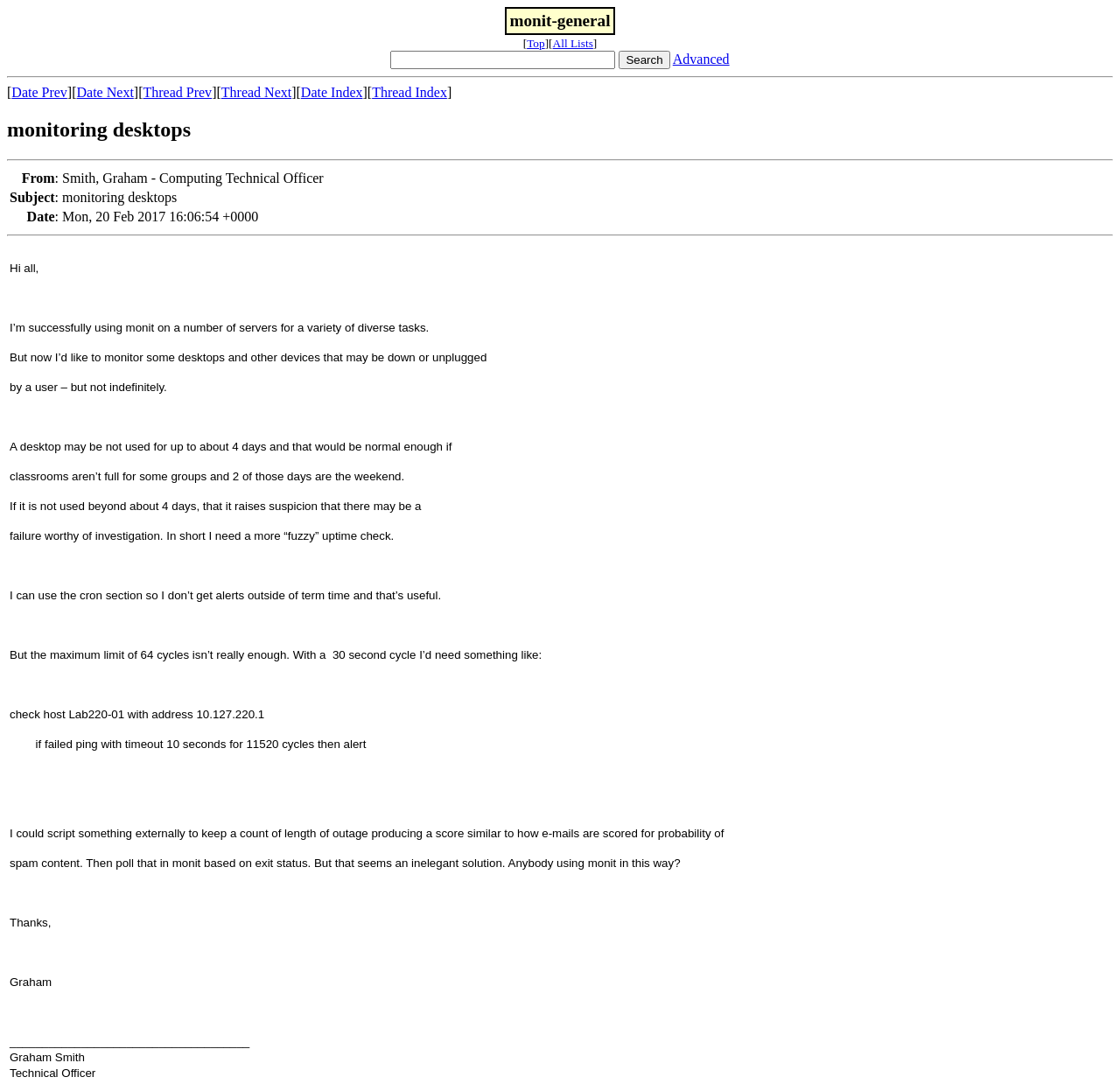How many rows are in the second table?
Answer with a single word or short phrase according to what you see in the image.

3